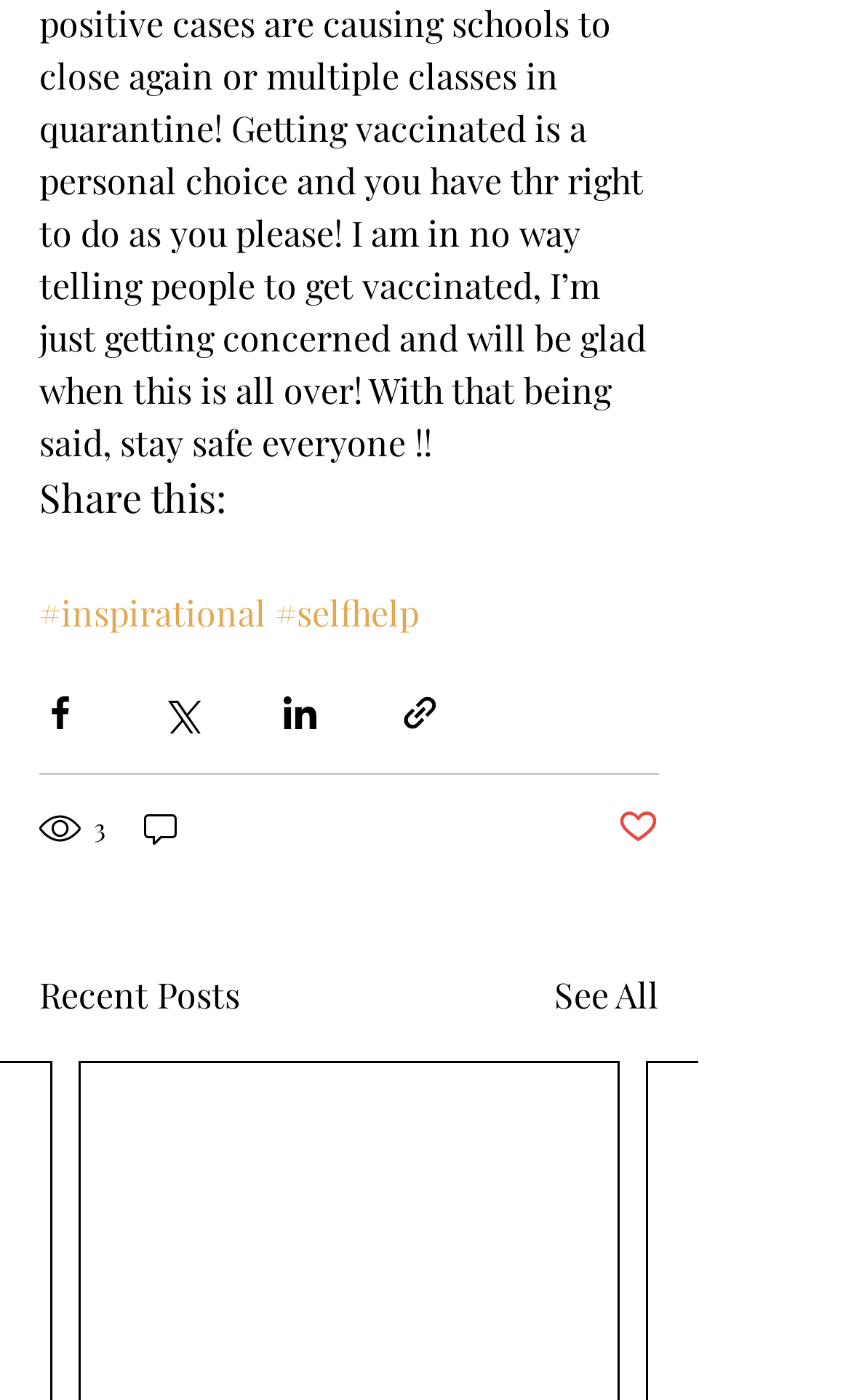Please find the bounding box coordinates of the element that must be clicked to perform the given instruction: "Share via LinkedIn". The coordinates should be four float numbers from 0 to 1, i.e., [left, top, right, bottom].

[0.328, 0.494, 0.377, 0.524]